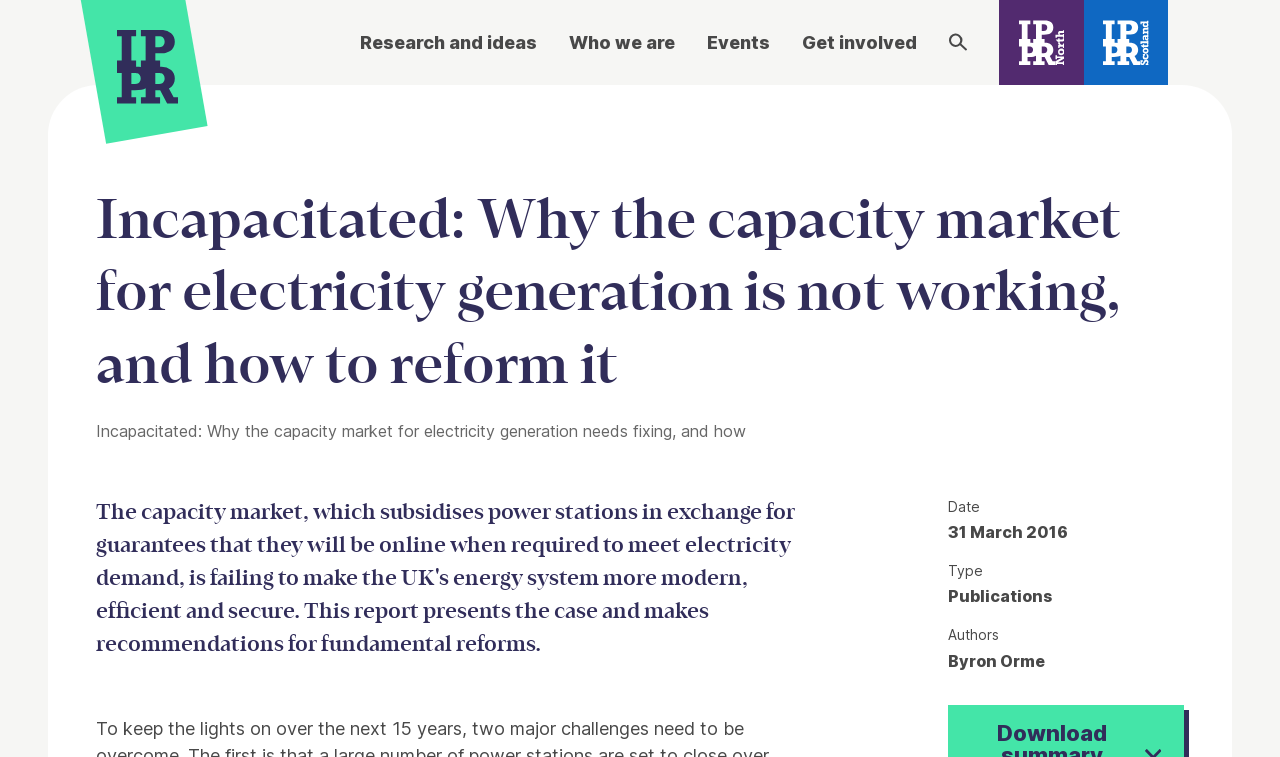Please find the bounding box for the UI component described as follows: "Events".

[0.552, 0.038, 0.602, 0.074]